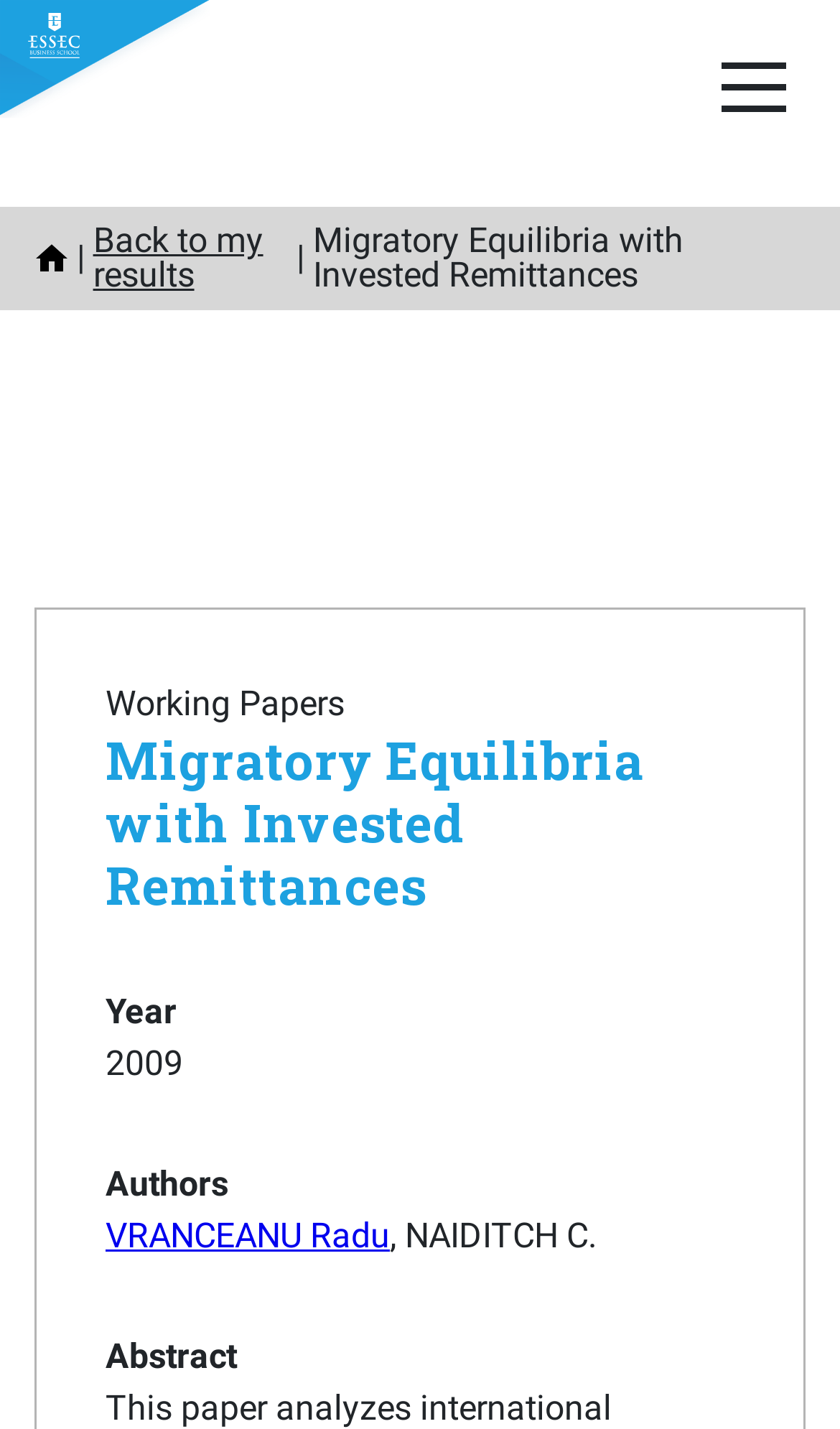Given the element description "Back to my results" in the screenshot, predict the bounding box coordinates of that UI element.

[0.111, 0.154, 0.313, 0.207]